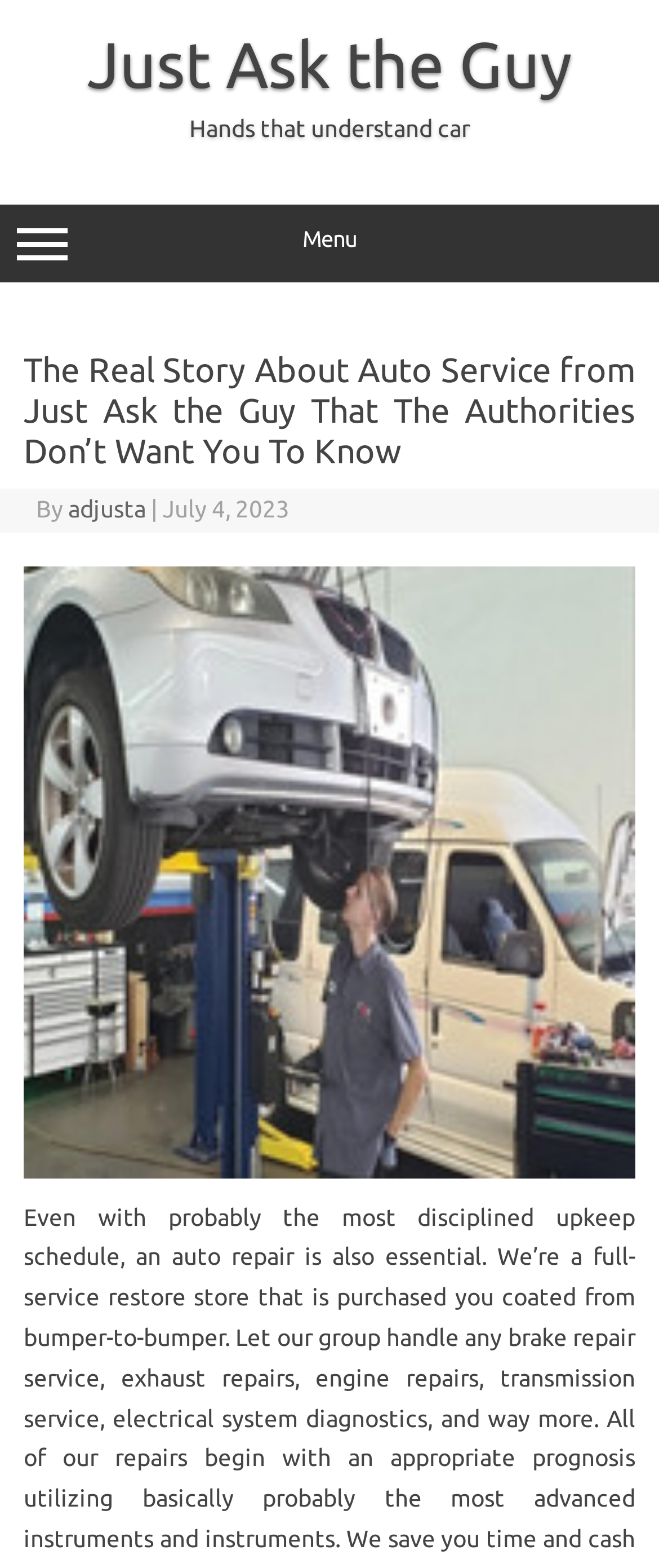Determine the bounding box coordinates for the UI element with the following description: "Menu". The coordinates should be four float numbers between 0 and 1, represented as [left, top, right, bottom].

[0.0, 0.13, 1.0, 0.18]